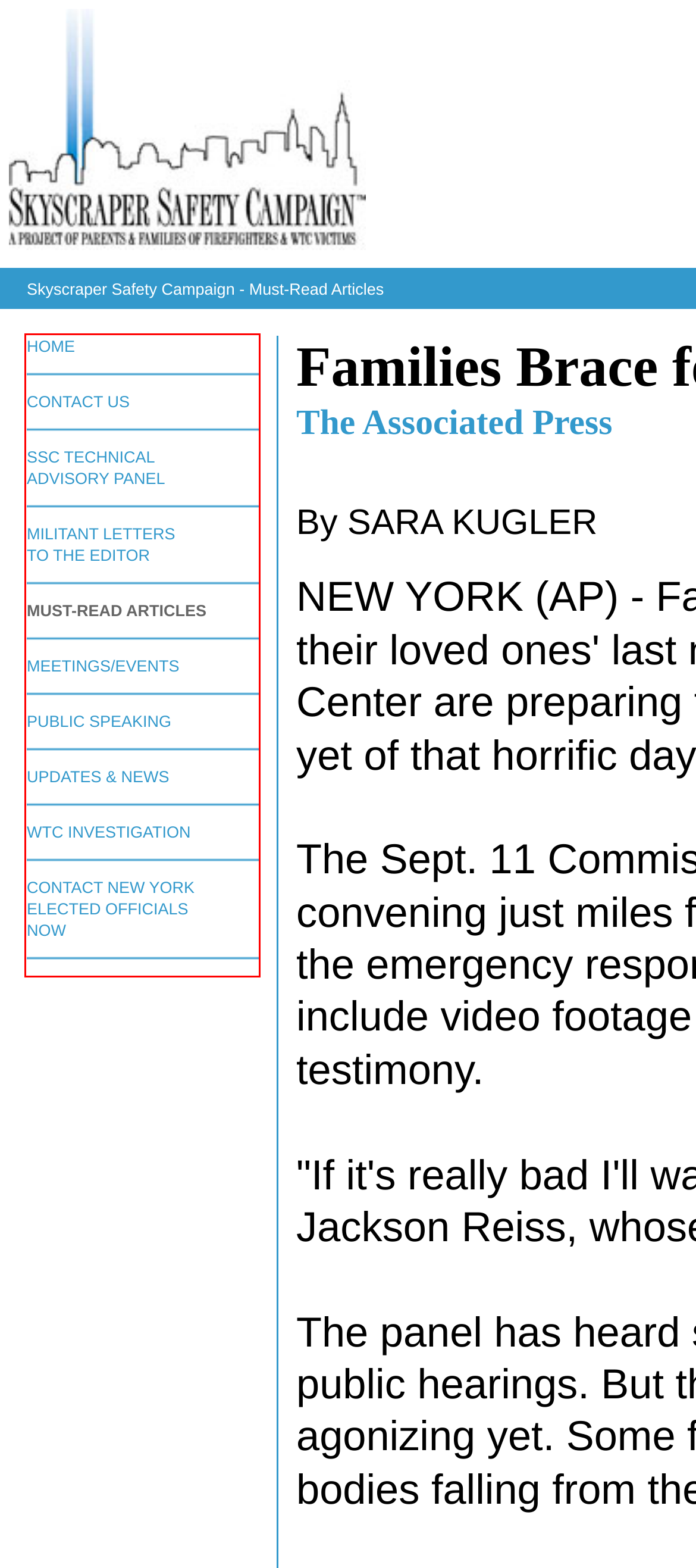You have a screenshot of a webpage with a red bounding box. Identify and extract the text content located inside the red bounding box.

HOME CONTACT US SSC TECHNICAL ADVISORY PANEL MILITANT LETTERS TO THE EDITOR MUST-READ ARTICLES MEETINGS/EVENTS PUBLIC SPEAKING UPDATES & NEWS WTC INVESTIGATION CONTACT NEW YORK ELECTED OFFICIALS NOW